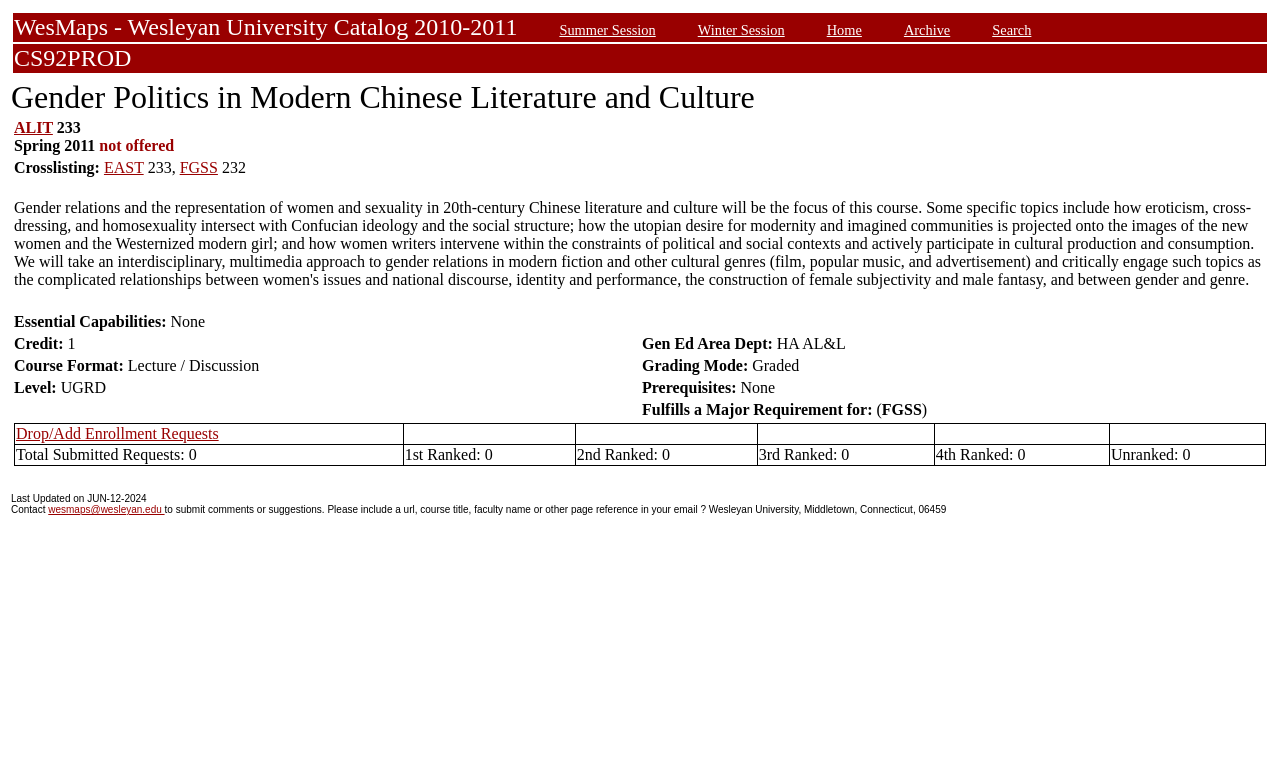Bounding box coordinates should be in the format (top-left x, top-left y, bottom-right x, bottom-right y) and all values should be floating point numbers between 0 and 1. Determine the bounding box coordinate for the UI element described as: Summer Session

[0.437, 0.029, 0.512, 0.05]